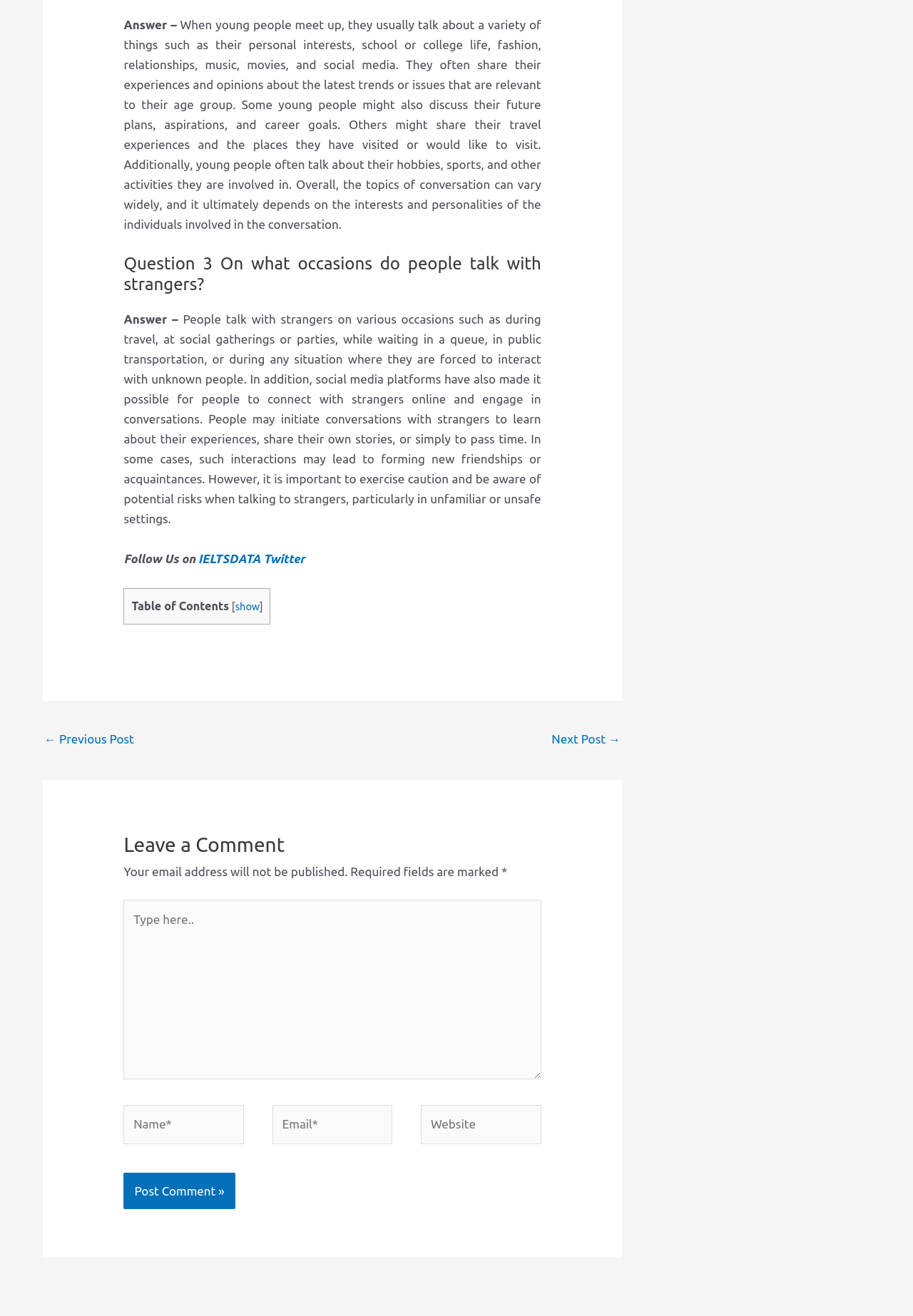Use a single word or phrase to answer the question:
What is required to leave a comment?

Name and email